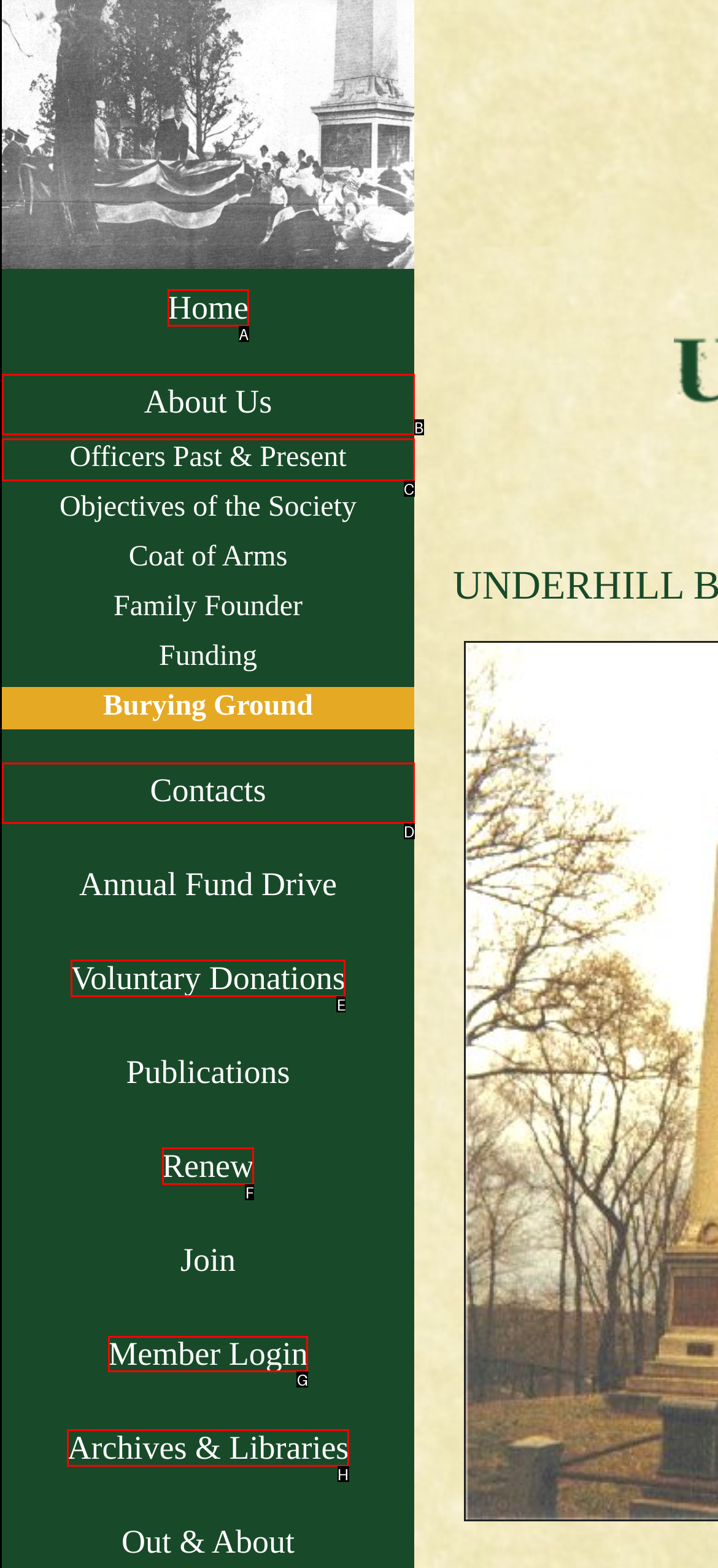For the task: login as a member, tell me the letter of the option you should click. Answer with the letter alone.

G